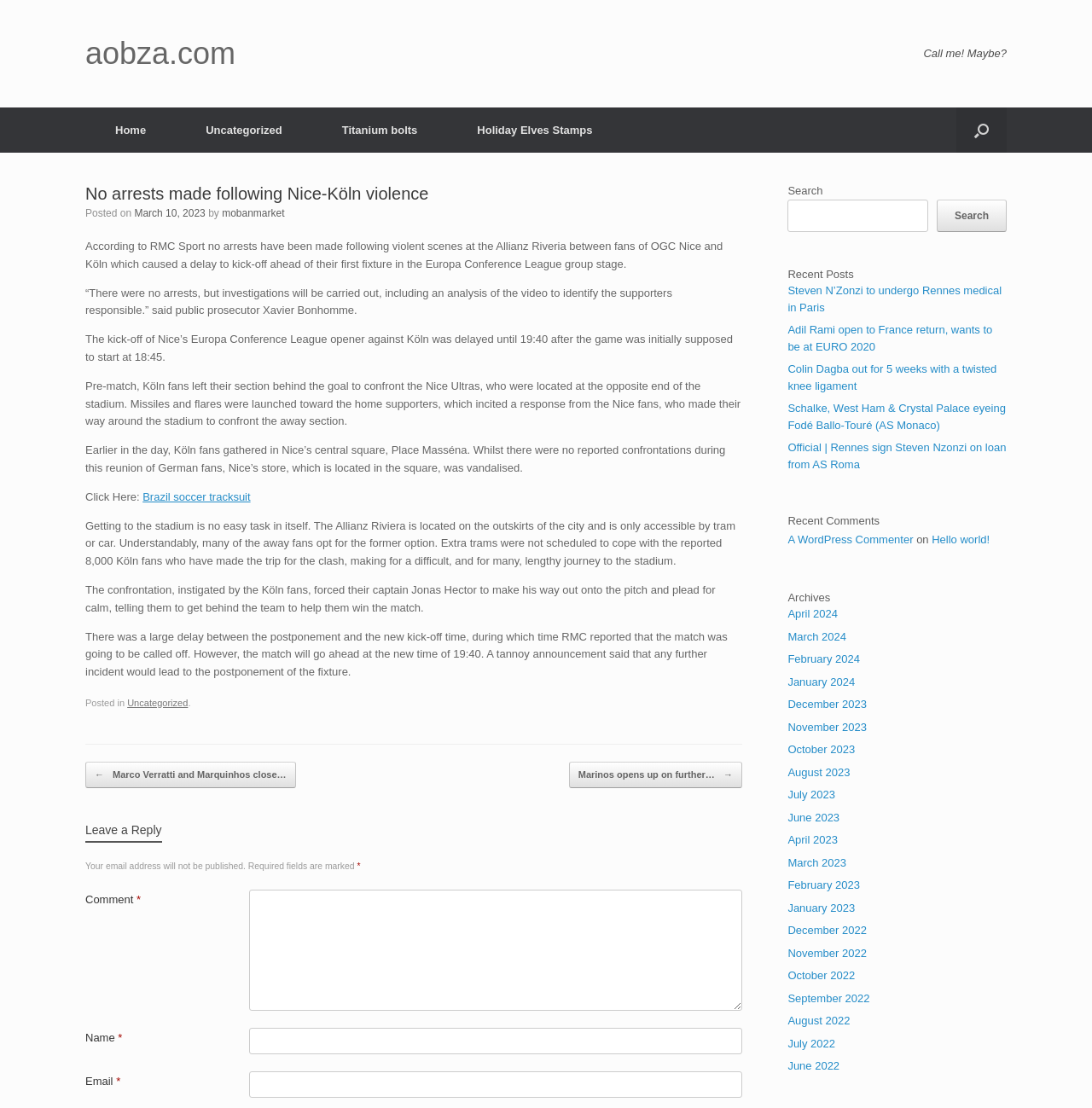Determine the bounding box coordinates for the clickable element required to fulfill the instruction: "Click on the 'Uncategorized' link". Provide the coordinates as four float numbers between 0 and 1, i.e., [left, top, right, bottom].

[0.161, 0.097, 0.286, 0.138]